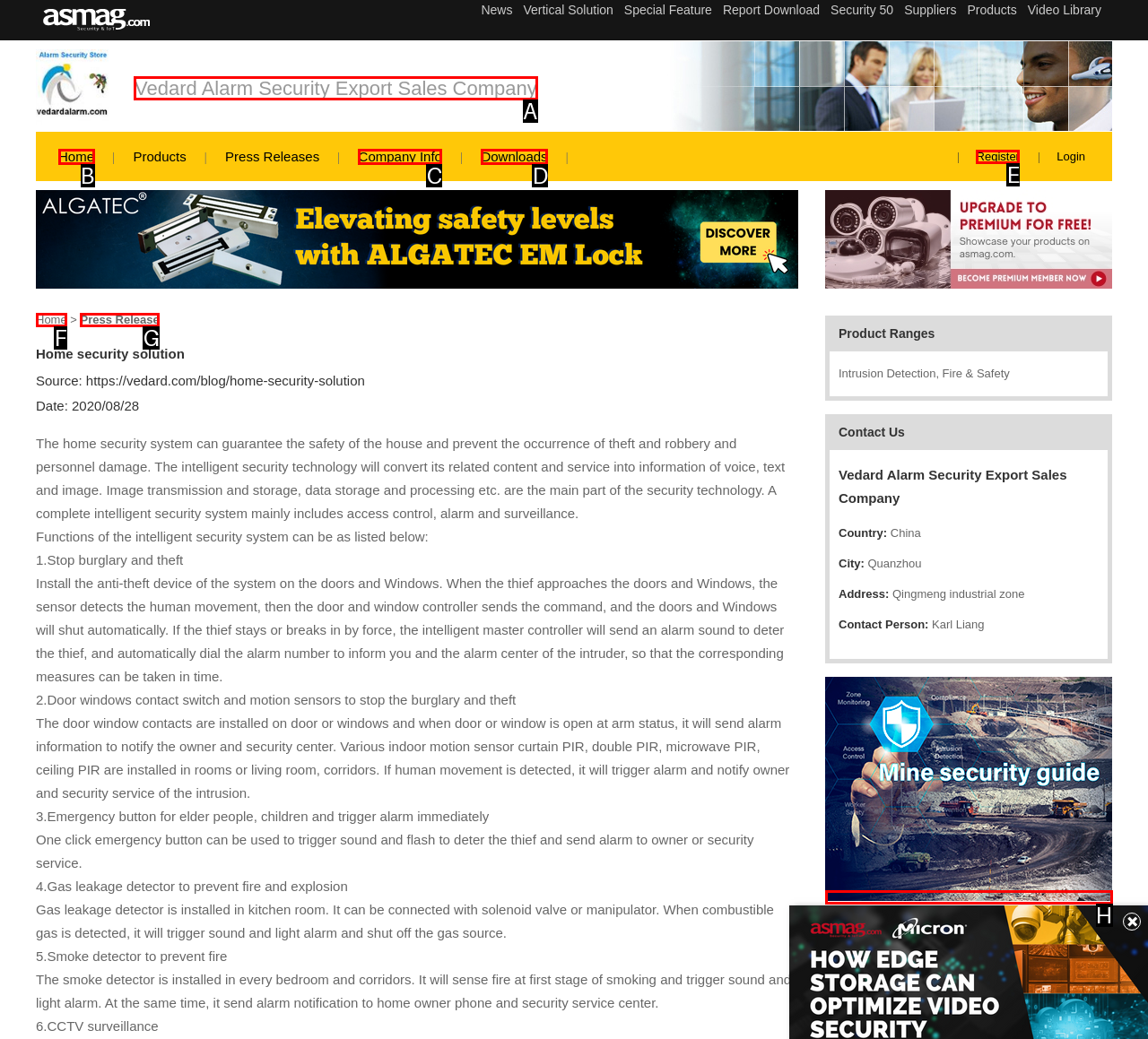Identify which lettered option completes the task: Click on the 'Vedard Alarm Security Export Sales Company' link. Provide the letter of the correct choice.

A